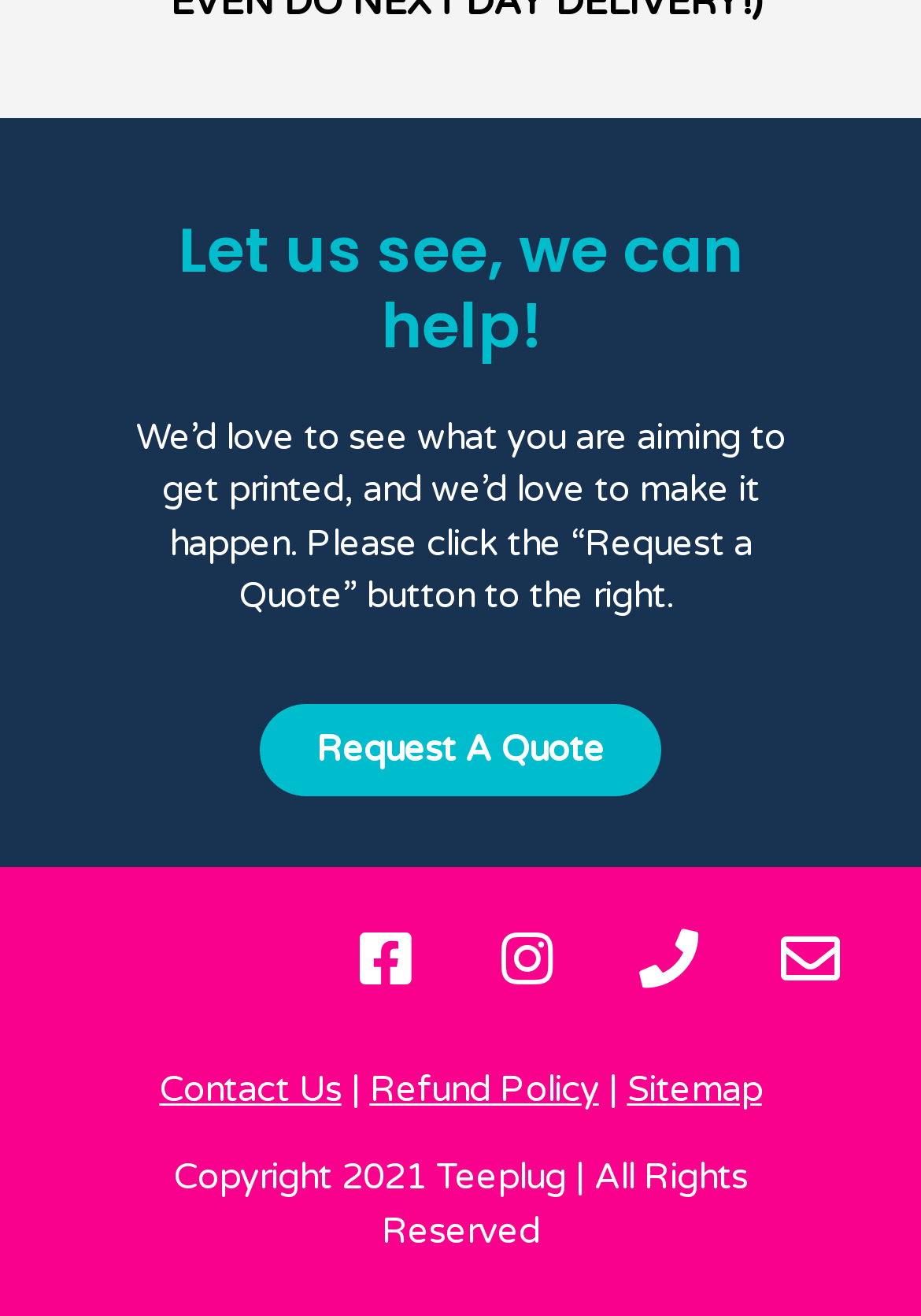Provide the bounding box coordinates for the area that should be clicked to complete the instruction: "Contact us".

[0.173, 0.812, 0.371, 0.845]